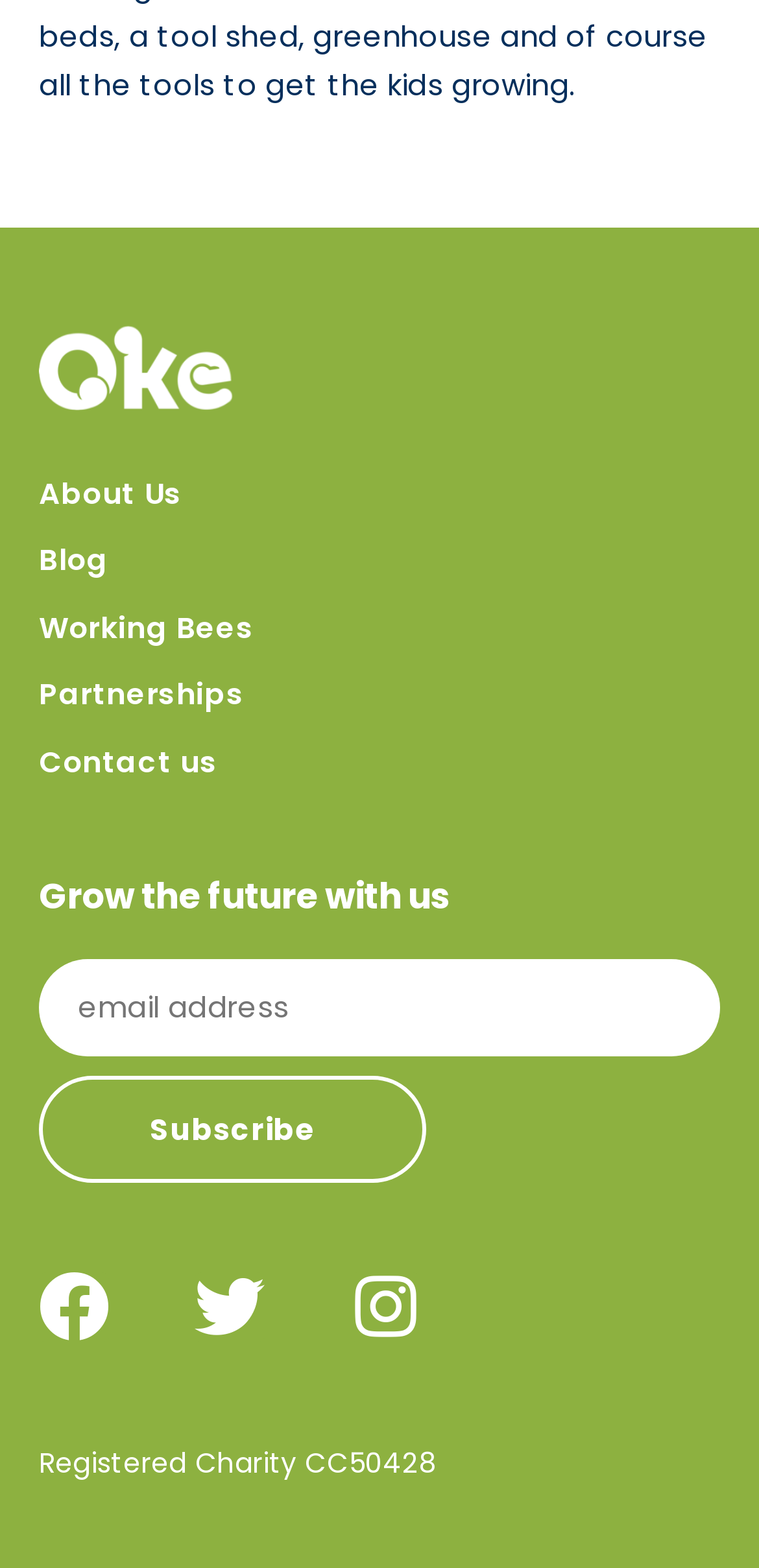Mark the bounding box of the element that matches the following description: "Twitter".

[0.257, 0.812, 0.349, 0.856]